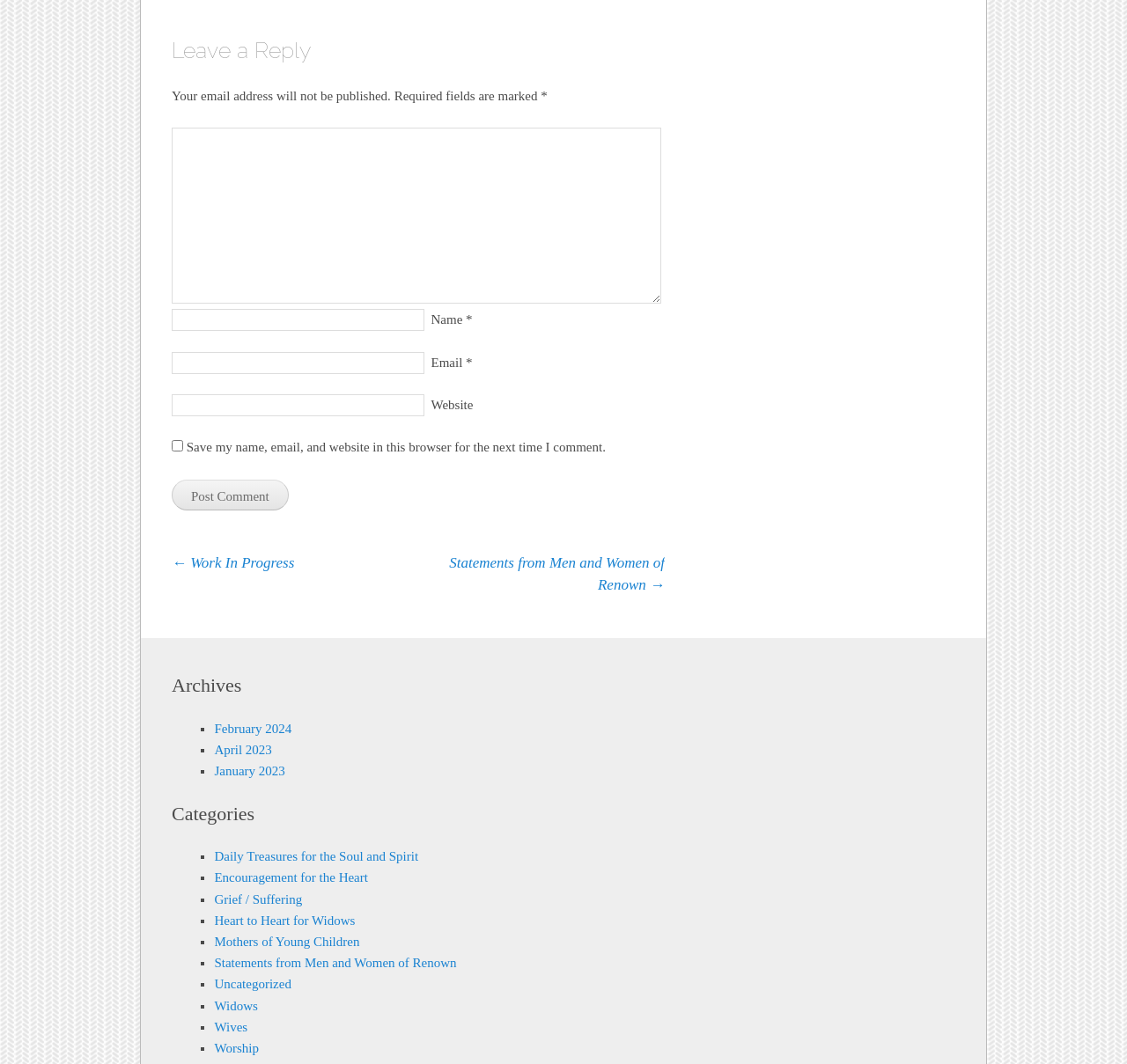Bounding box coordinates are to be given in the format (top-left x, top-left y, bottom-right x, bottom-right y). All values must be floating point numbers between 0 and 1. Provide the bounding box coordinate for the UI element described as: © 2024 Designs by Wass

None